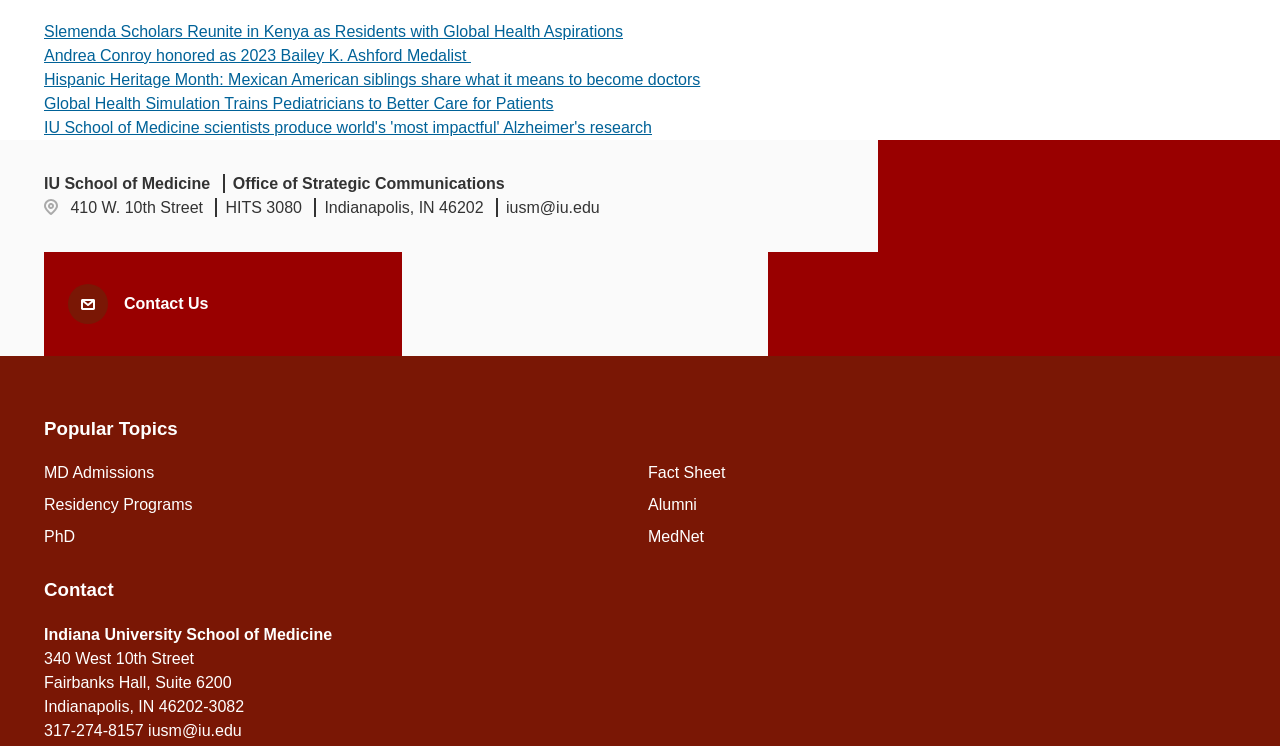Bounding box coordinates are specified in the format (top-left x, top-left y, bottom-right x, bottom-right y). All values are floating point numbers bounded between 0 and 1. Please provide the bounding box coordinate of the region this sentence describes: 317-274-8157

[0.034, 0.968, 0.112, 0.991]